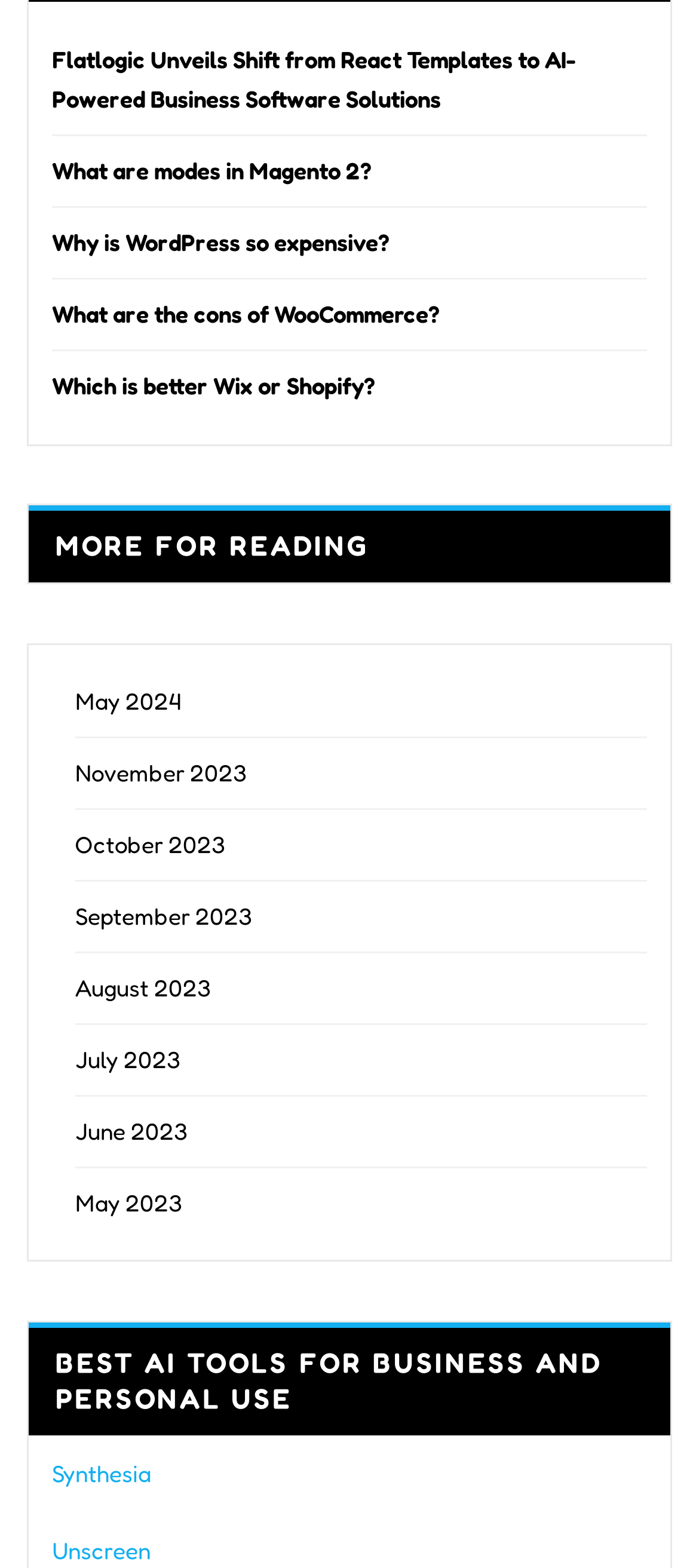Please provide the bounding box coordinates for the element that needs to be clicked to perform the instruction: "Read about Flatlogic's shift to AI-powered business software solutions". The coordinates must consist of four float numbers between 0 and 1, formatted as [left, top, right, bottom].

[0.074, 0.028, 0.823, 0.073]